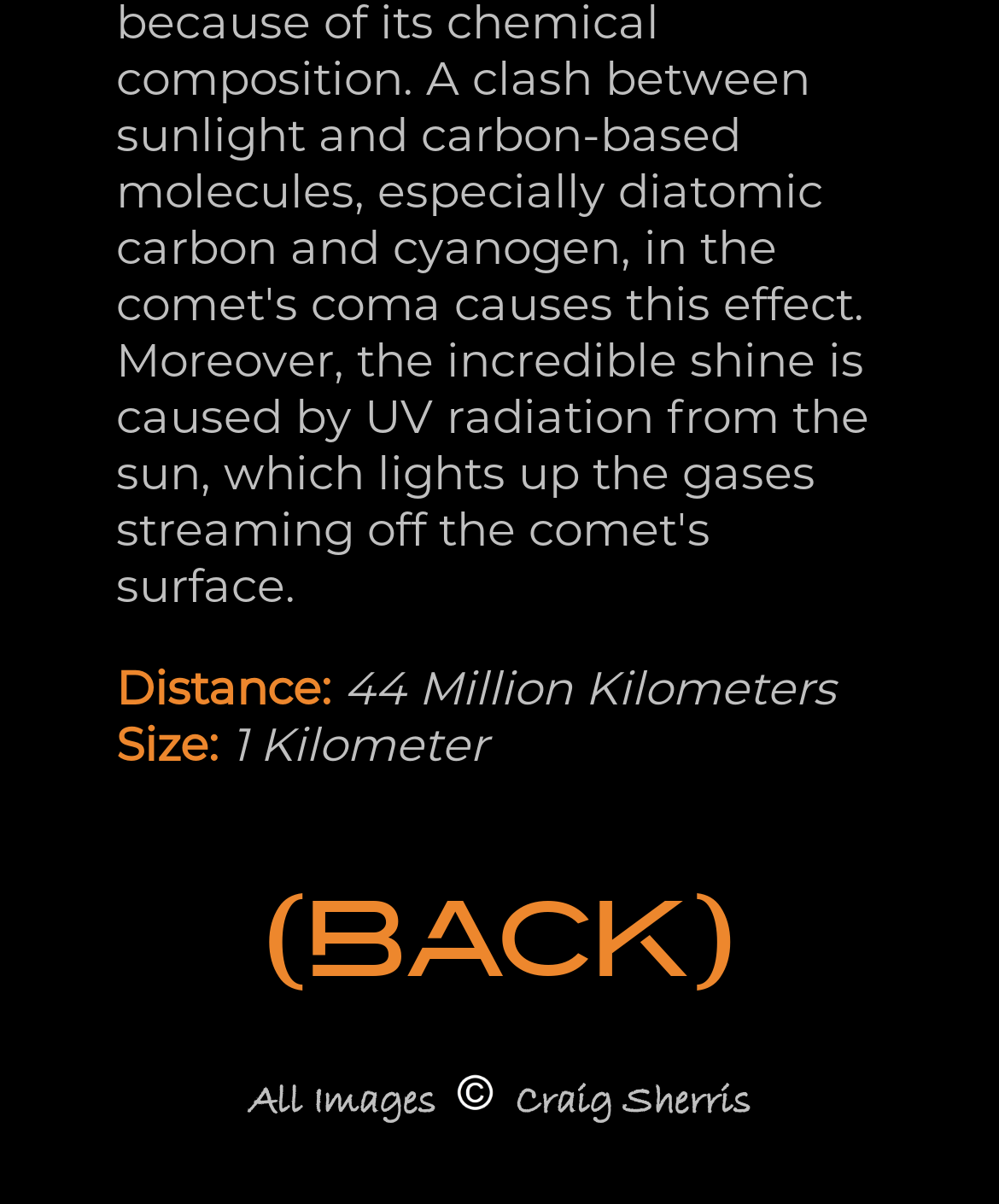Consider the image and give a detailed and elaborate answer to the question: 
What is the distance mentioned on the webpage?

The webpage contains a static text element 'Distance:' followed by another static text element '44 Million Kilometers', which suggests that the distance being referred to is 44 million kilometers.